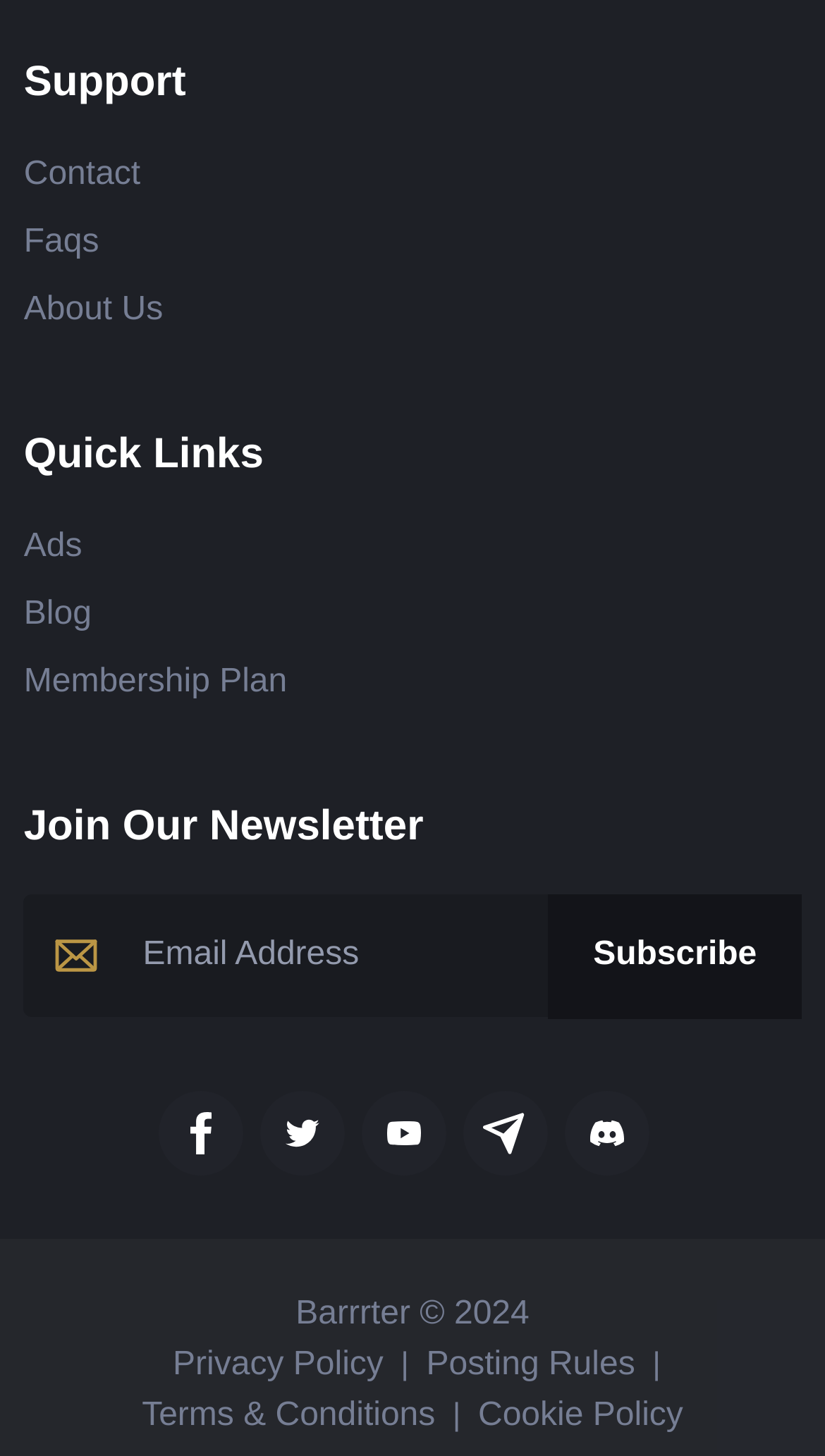What is the first link under 'Support'?
Look at the screenshot and respond with a single word or phrase.

Contact